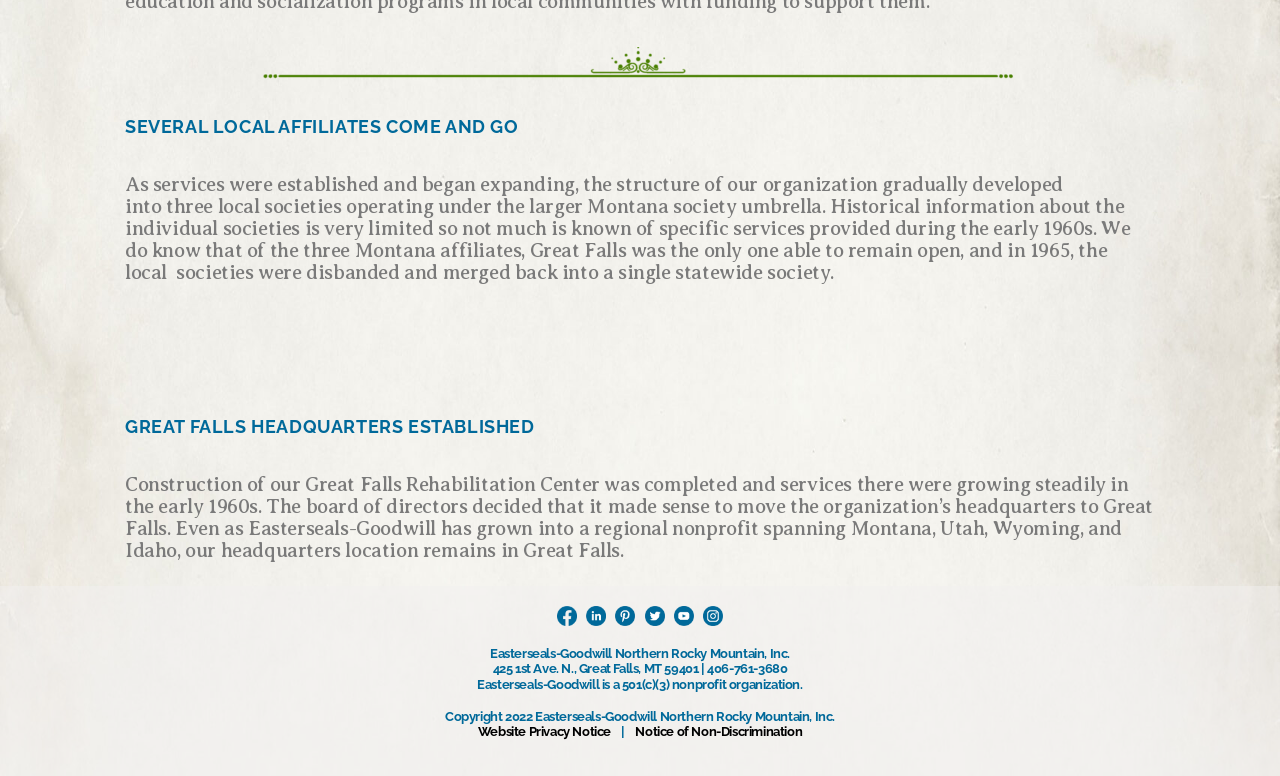Find the bounding box coordinates for the HTML element specified by: "alt="Twitter Logo" title="Twitter Logo"".

[0.504, 0.784, 0.519, 0.814]